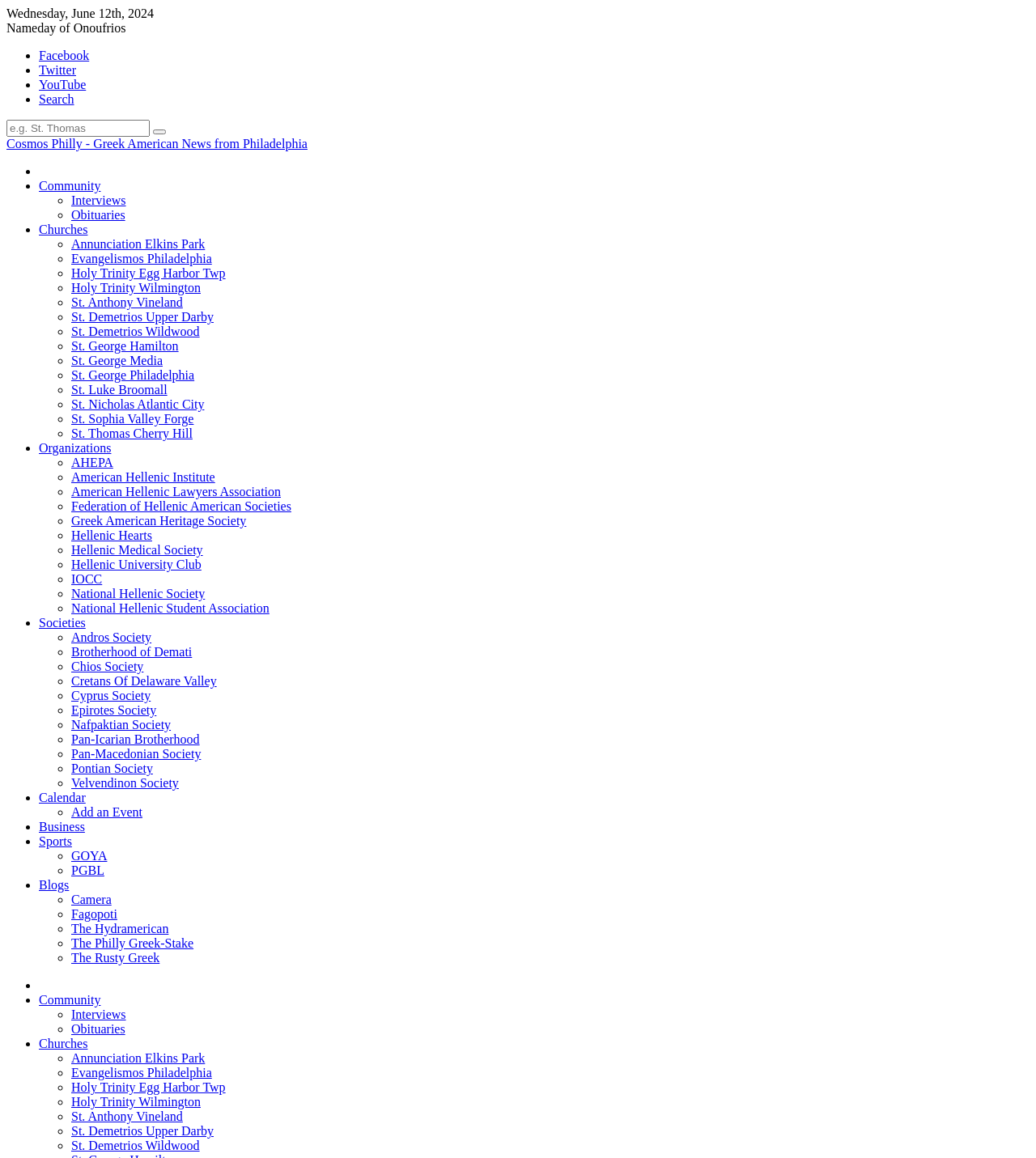Can you determine the bounding box coordinates of the area that needs to be clicked to fulfill the following instruction: "Learn about IOCC"?

[0.069, 0.494, 0.099, 0.506]